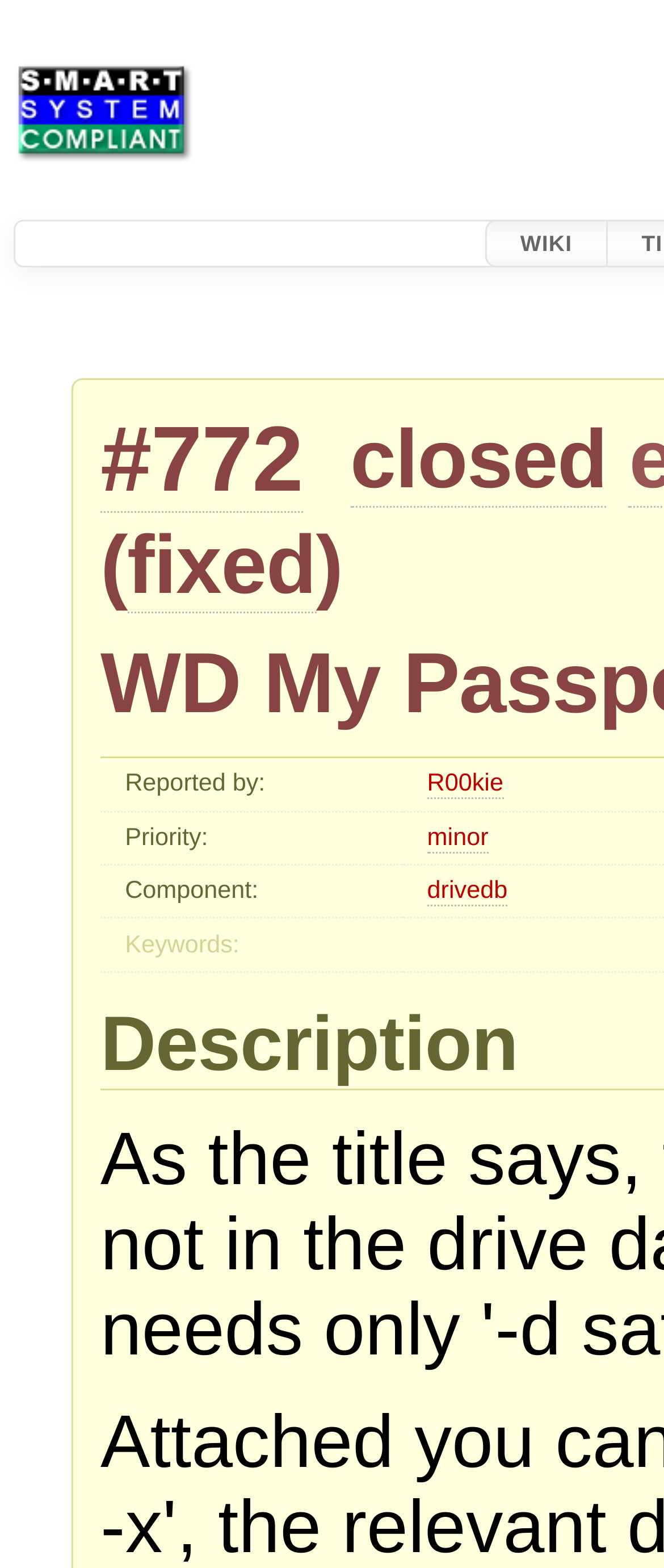Using the element description alt="smartmontools", predict the bounding box coordinates for the UI element. Provide the coordinates in (top-left x, top-left y, bottom-right x, bottom-right y) format with values ranging from 0 to 1.

[0.021, 0.009, 0.29, 0.062]